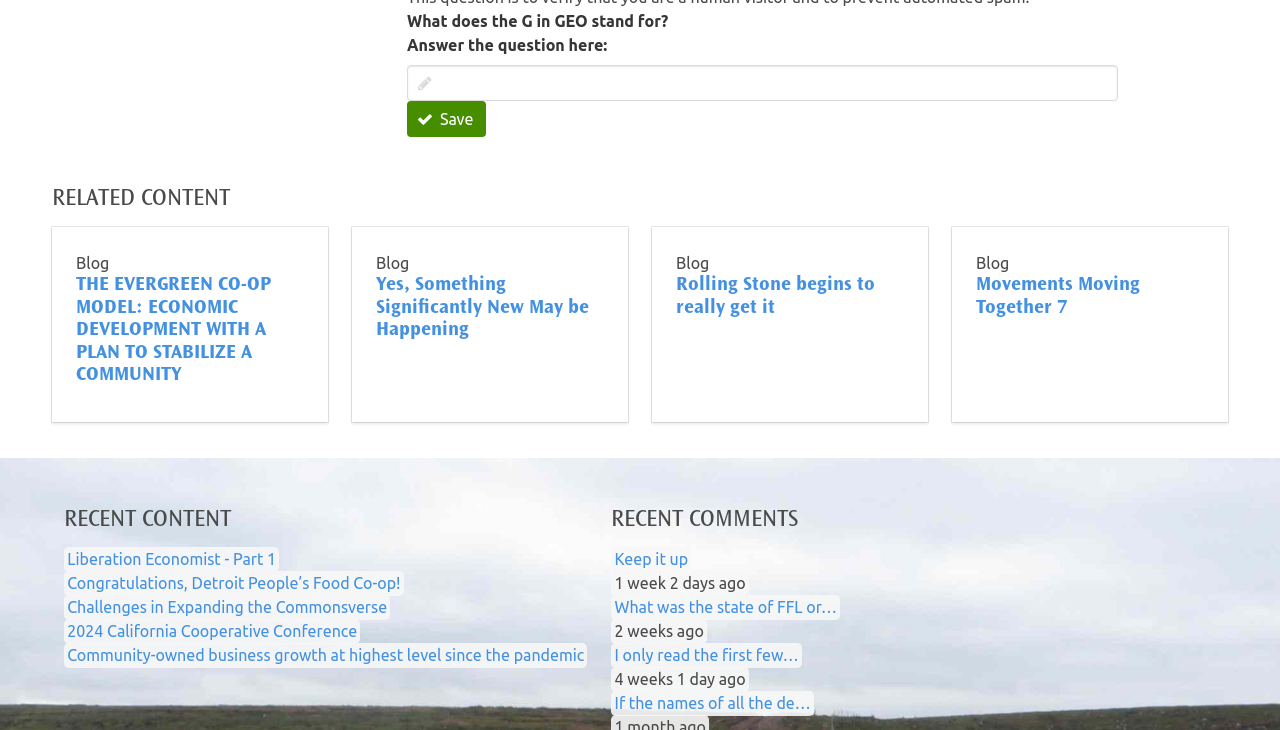Determine the bounding box coordinates of the clickable region to execute the instruction: "Click the 'Home' link". The coordinates should be four float numbers between 0 and 1, denoted as [left, top, right, bottom].

None